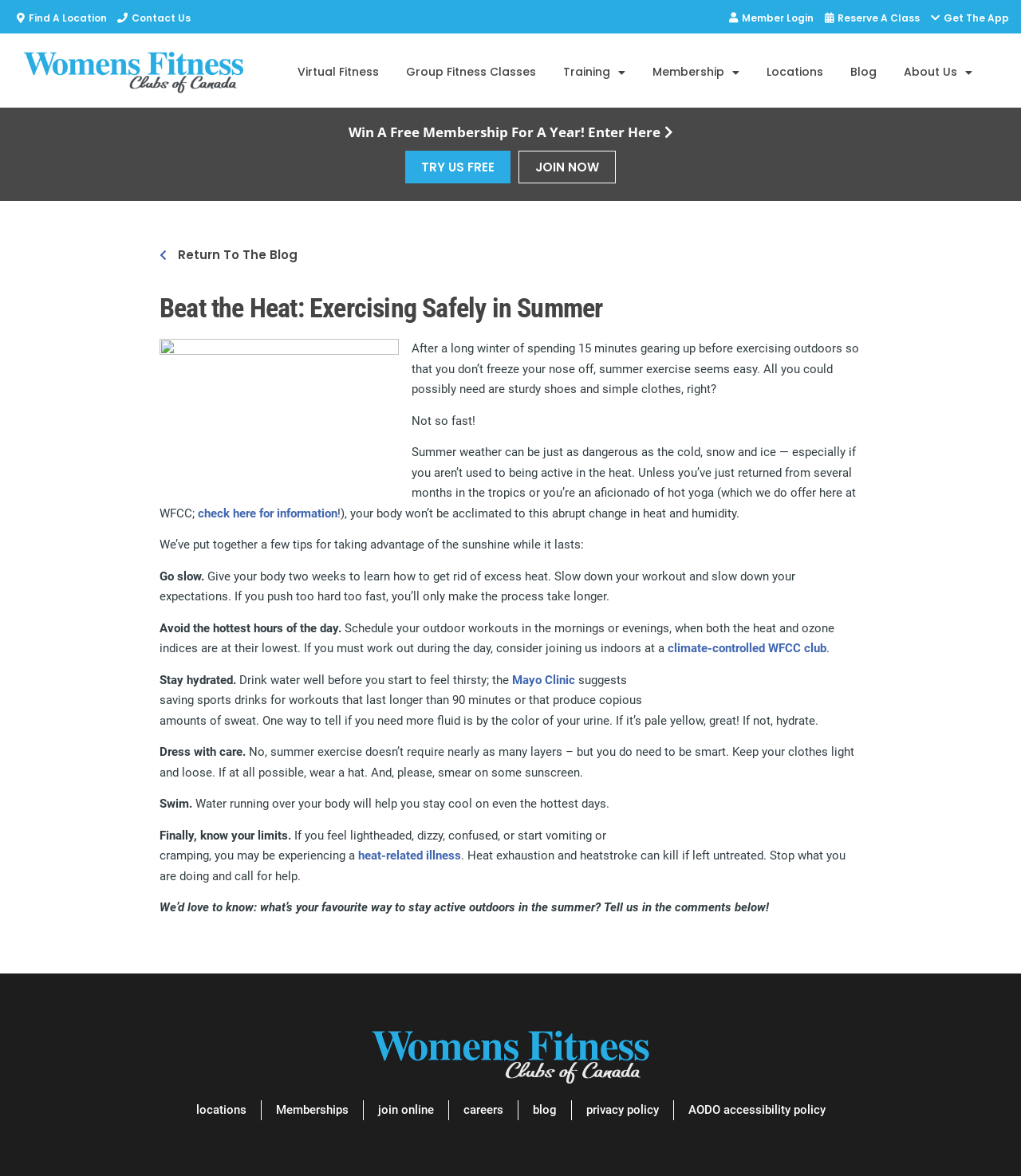Identify the webpage's primary heading and generate its text.

Beat the Heat: Exercising Safely in Summer